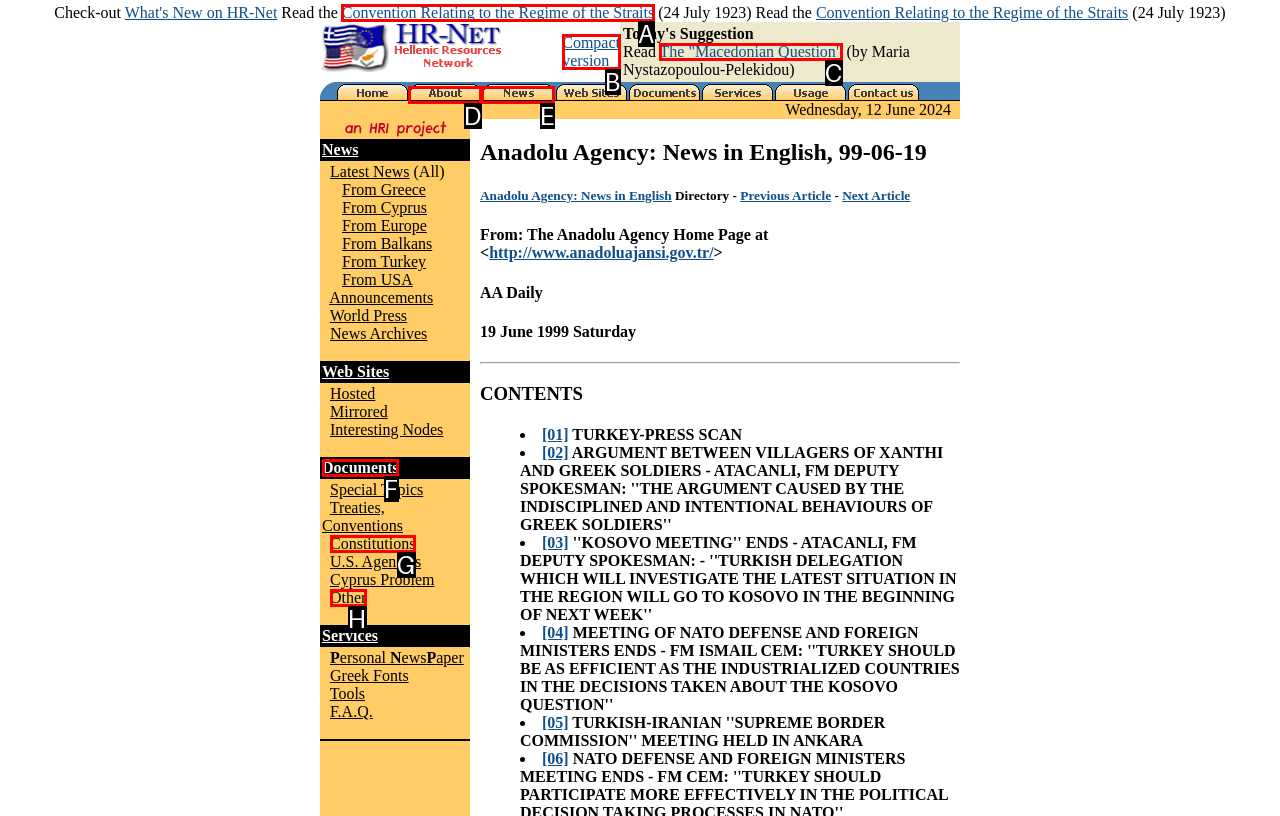Match the following description to a UI element: Documents
Provide the letter of the matching option directly.

F